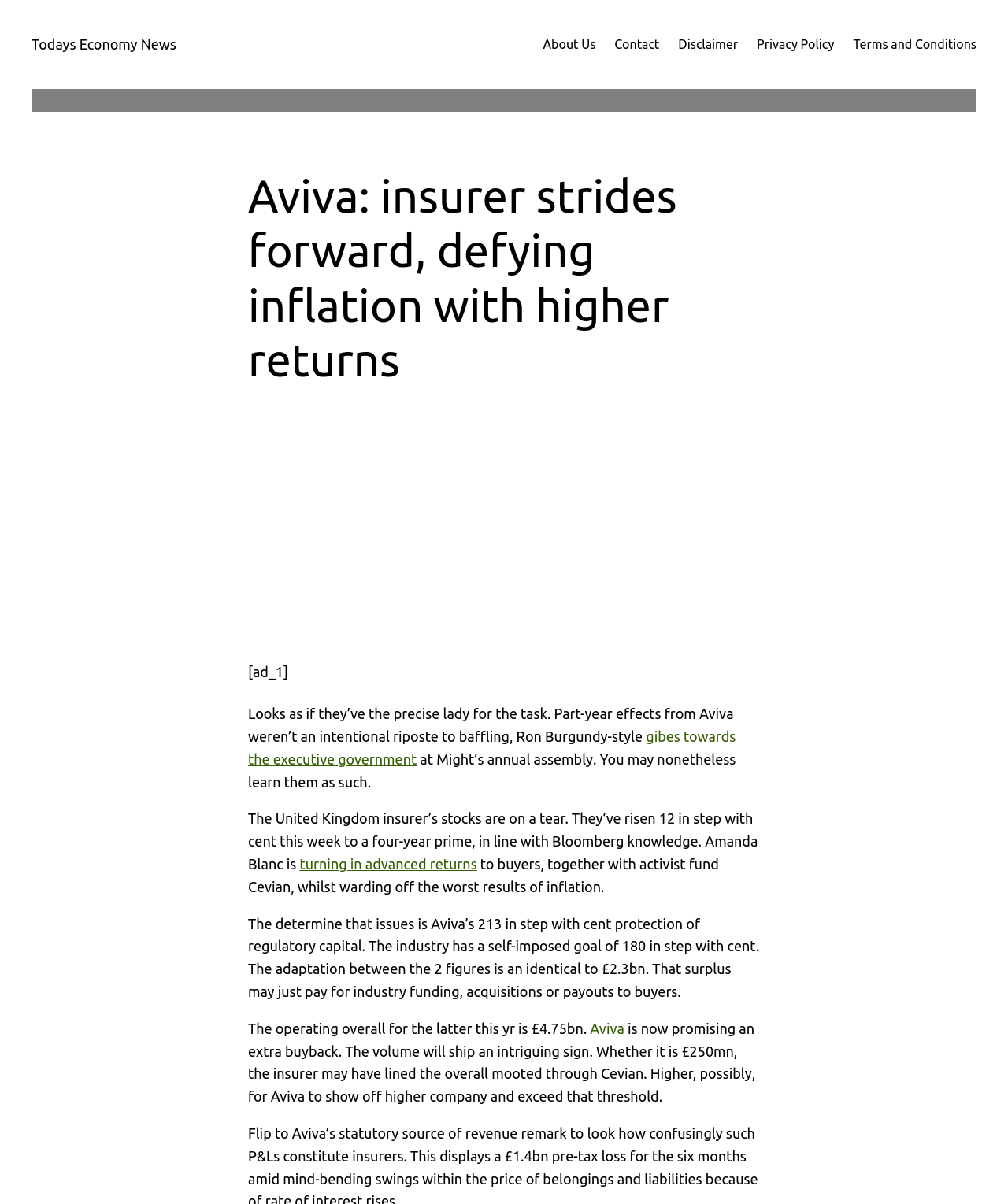Please find the bounding box coordinates of the section that needs to be clicked to achieve this instruction: "Read more about Aviva".

[0.585, 0.847, 0.619, 0.861]